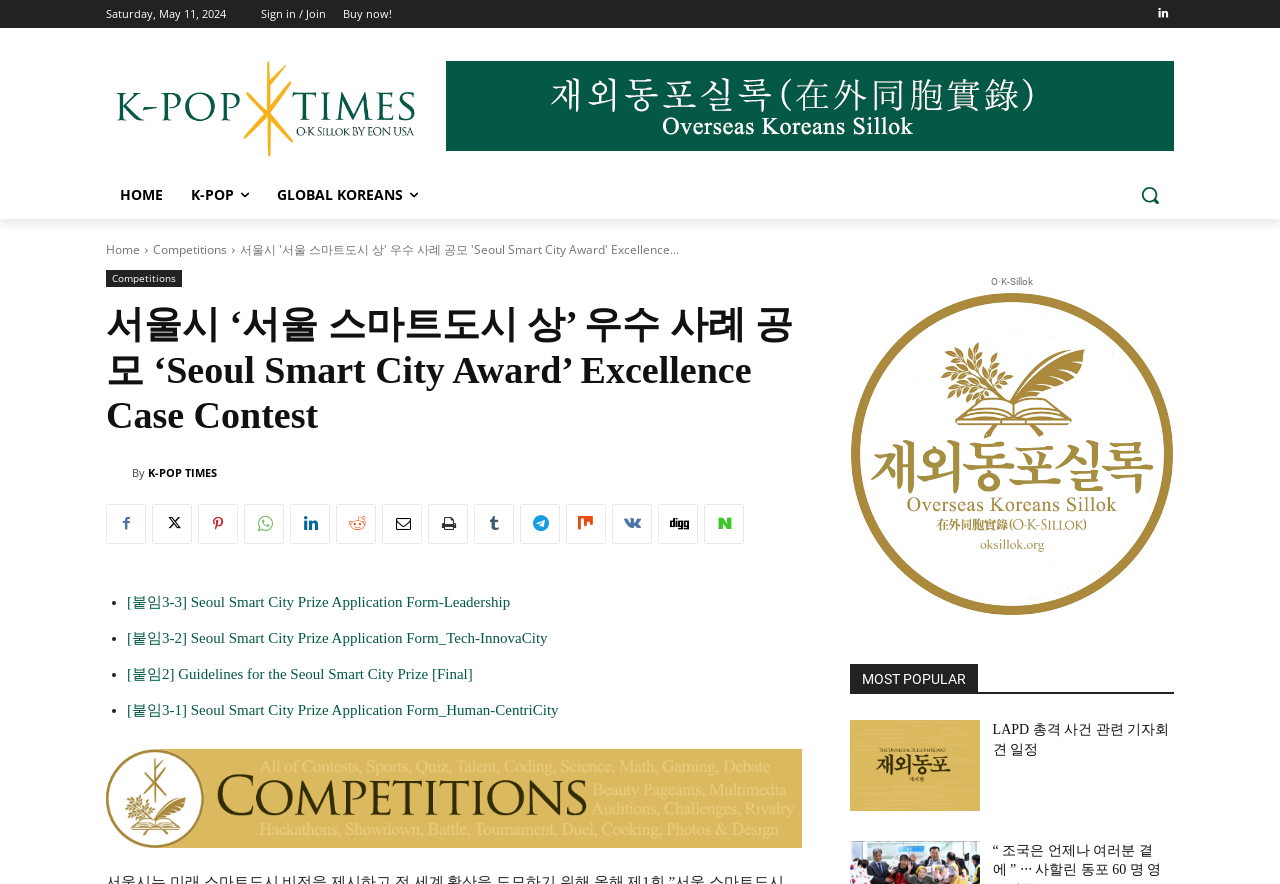Please determine the primary heading and provide its text.

서울시 ‘서울 스마트도시 상’ 우수 사례 공모 ‘Seoul Smart City Award’ Excellence Case Contest